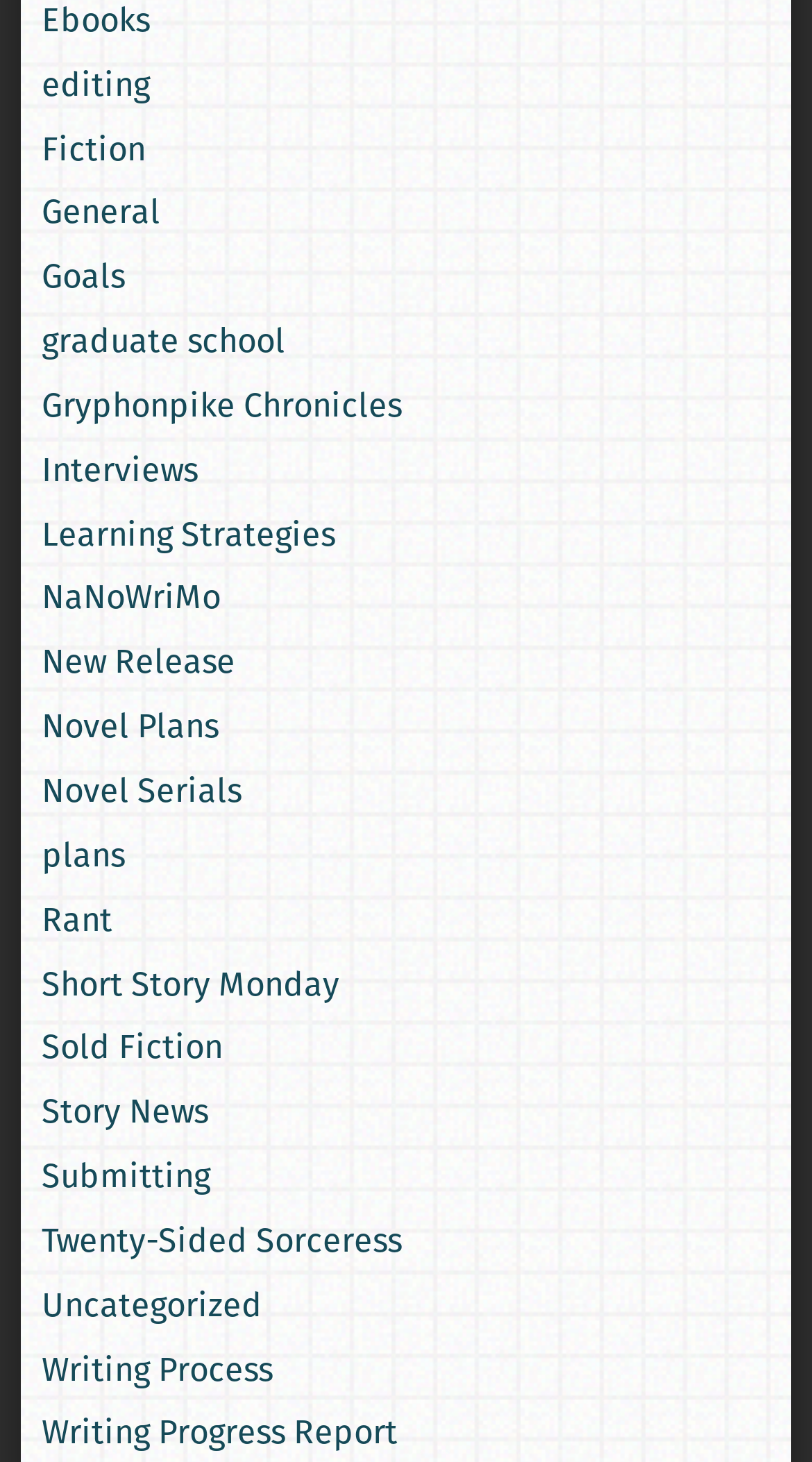Identify the coordinates of the bounding box for the element that must be clicked to accomplish the instruction: "learn about graduate school".

[0.051, 0.217, 0.351, 0.249]